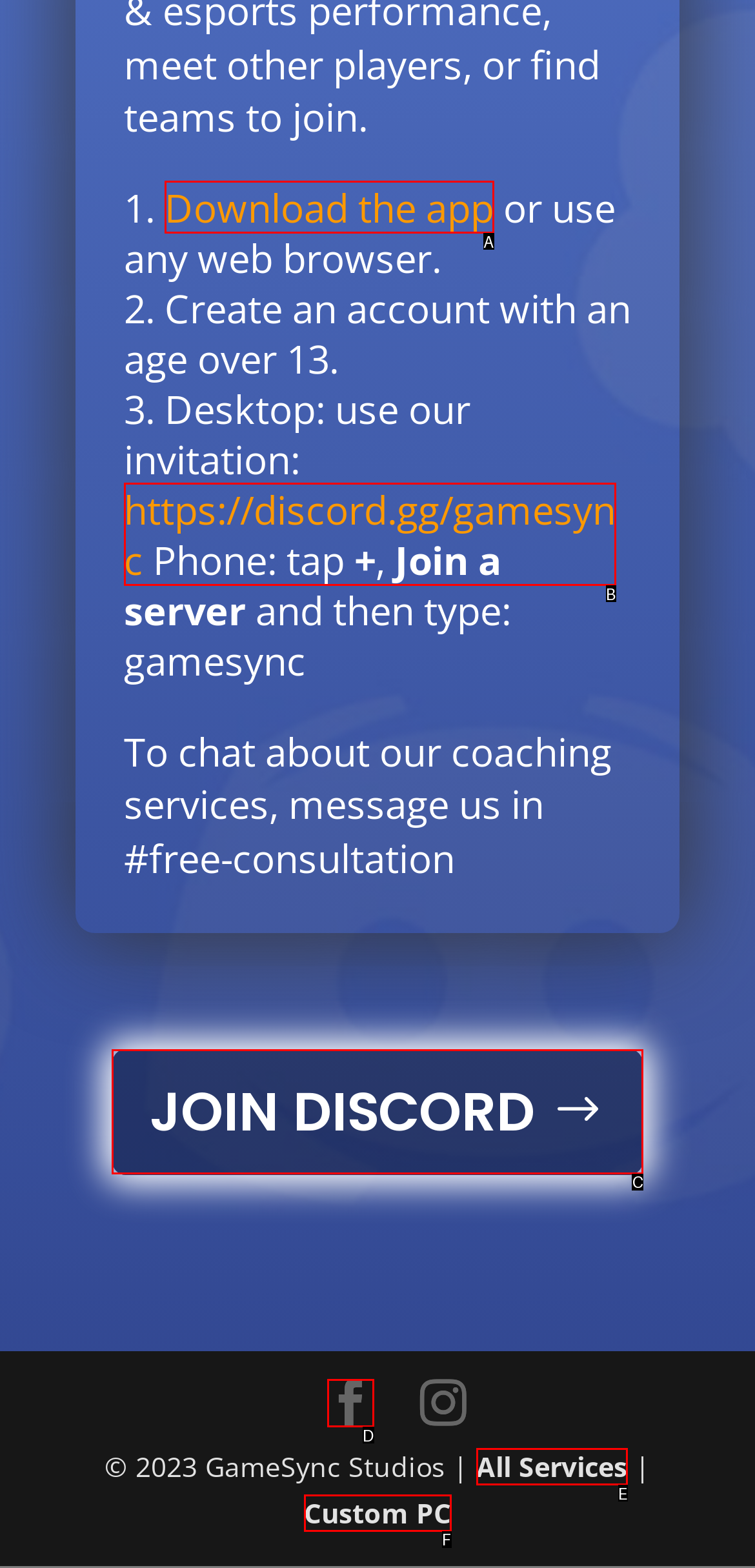Tell me which one HTML element best matches the description: Download the app
Answer with the option's letter from the given choices directly.

A